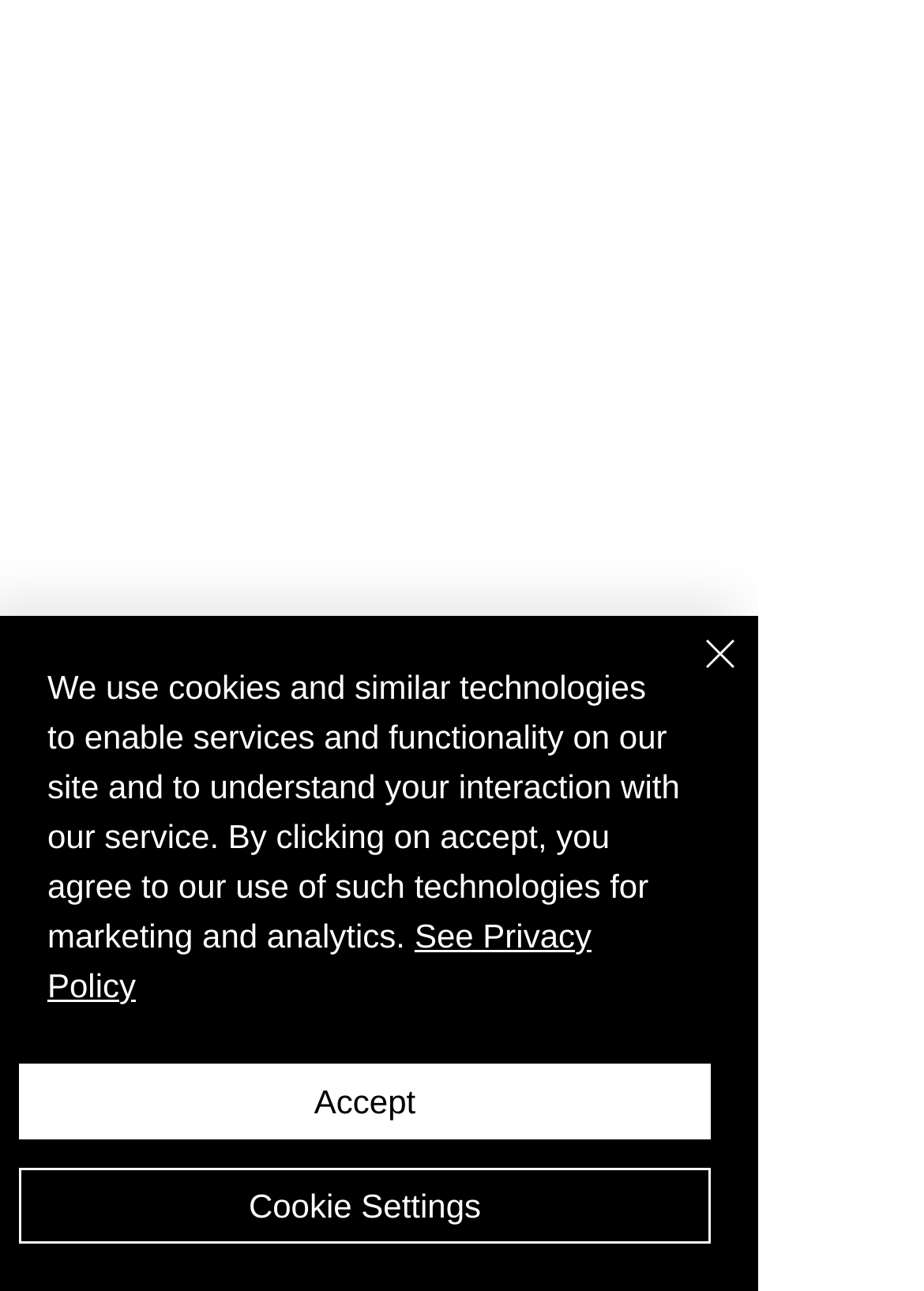From the element description: "aria-label="Close"", extract the bounding box coordinates of the UI element. The coordinates should be expressed as four float numbers between 0 and 1, in the order [left, top, right, bottom].

[0.687, 0.484, 0.81, 0.572]